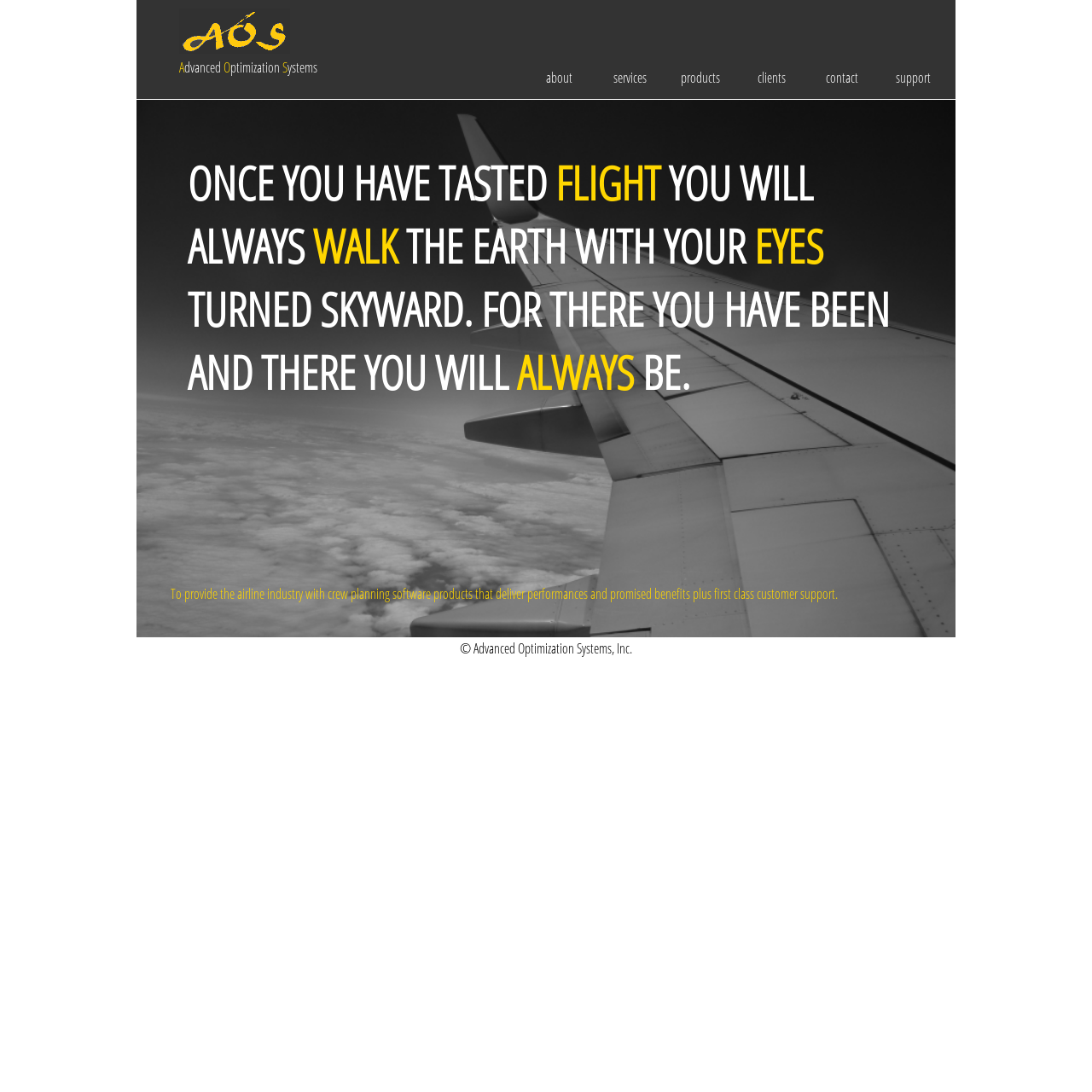Bounding box coordinates should be provided in the format (top-left x, top-left y, bottom-right x, bottom-right y) with all values between 0 and 1. Identify the bounding box for this UI element: parent_node: Advanced Optimization Systems

[0.164, 0.036, 0.266, 0.053]